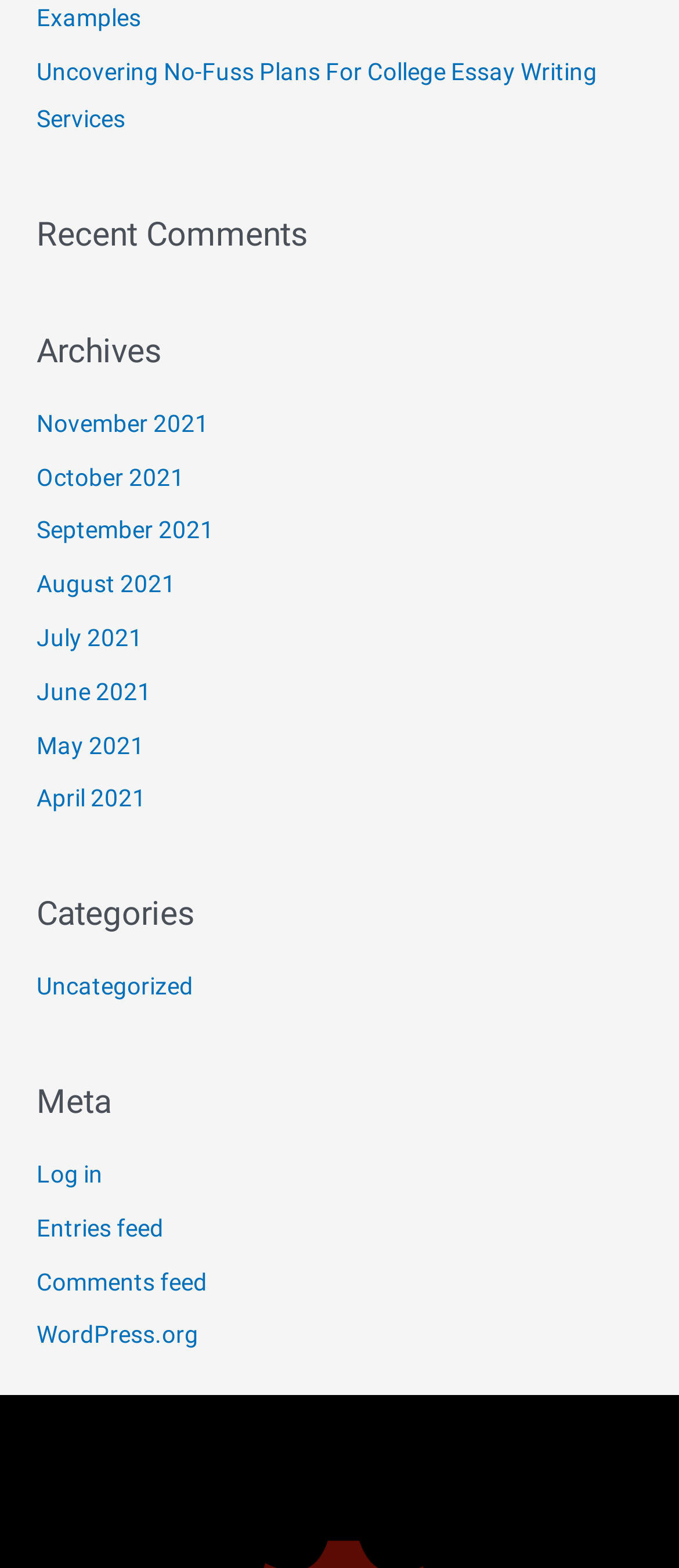How many archive links are available?
Answer the question based on the image using a single word or a brief phrase.

12